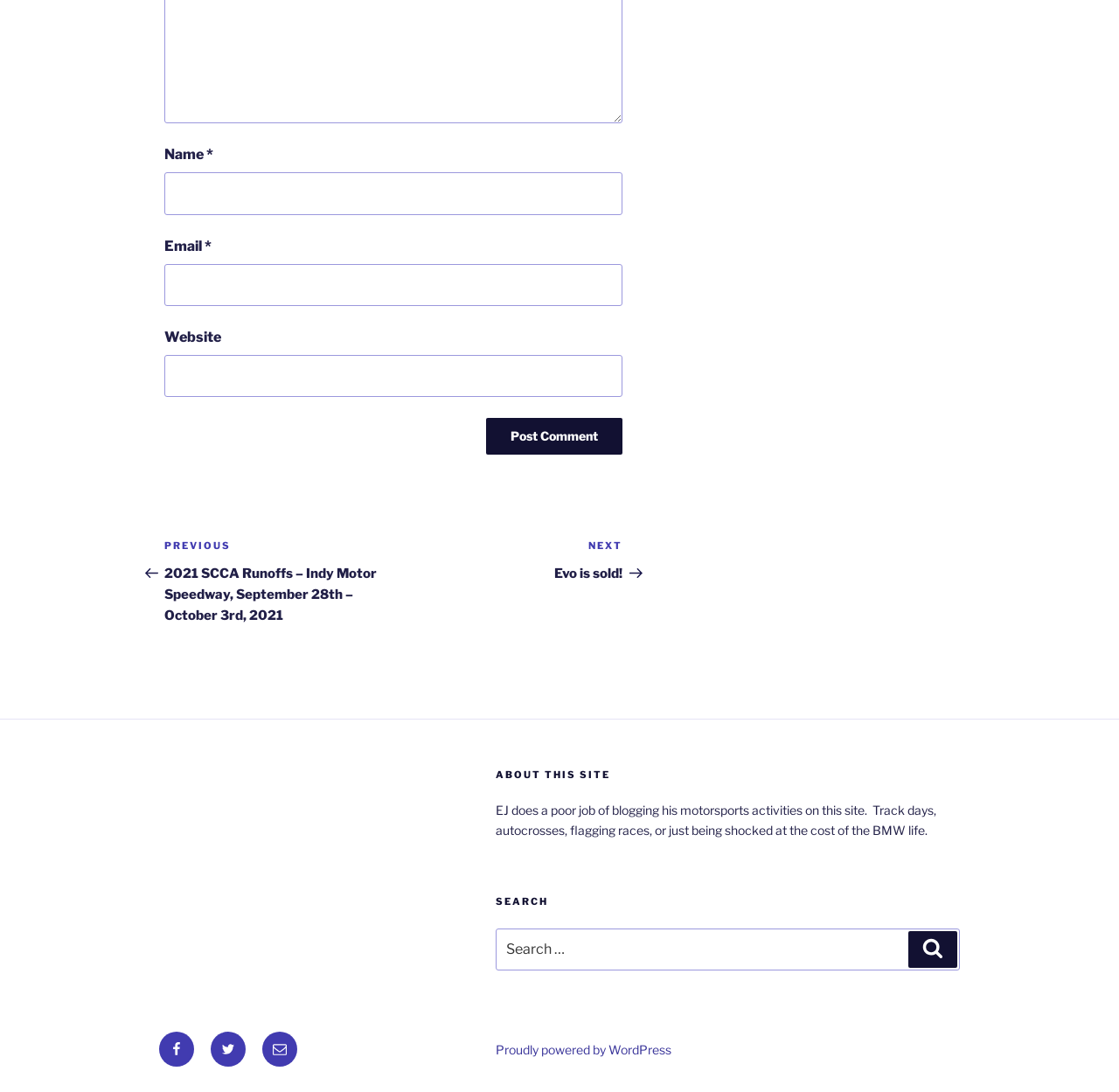Please reply with a single word or brief phrase to the question: 
What is the text describing the website's content?

EJ's motorsports activities